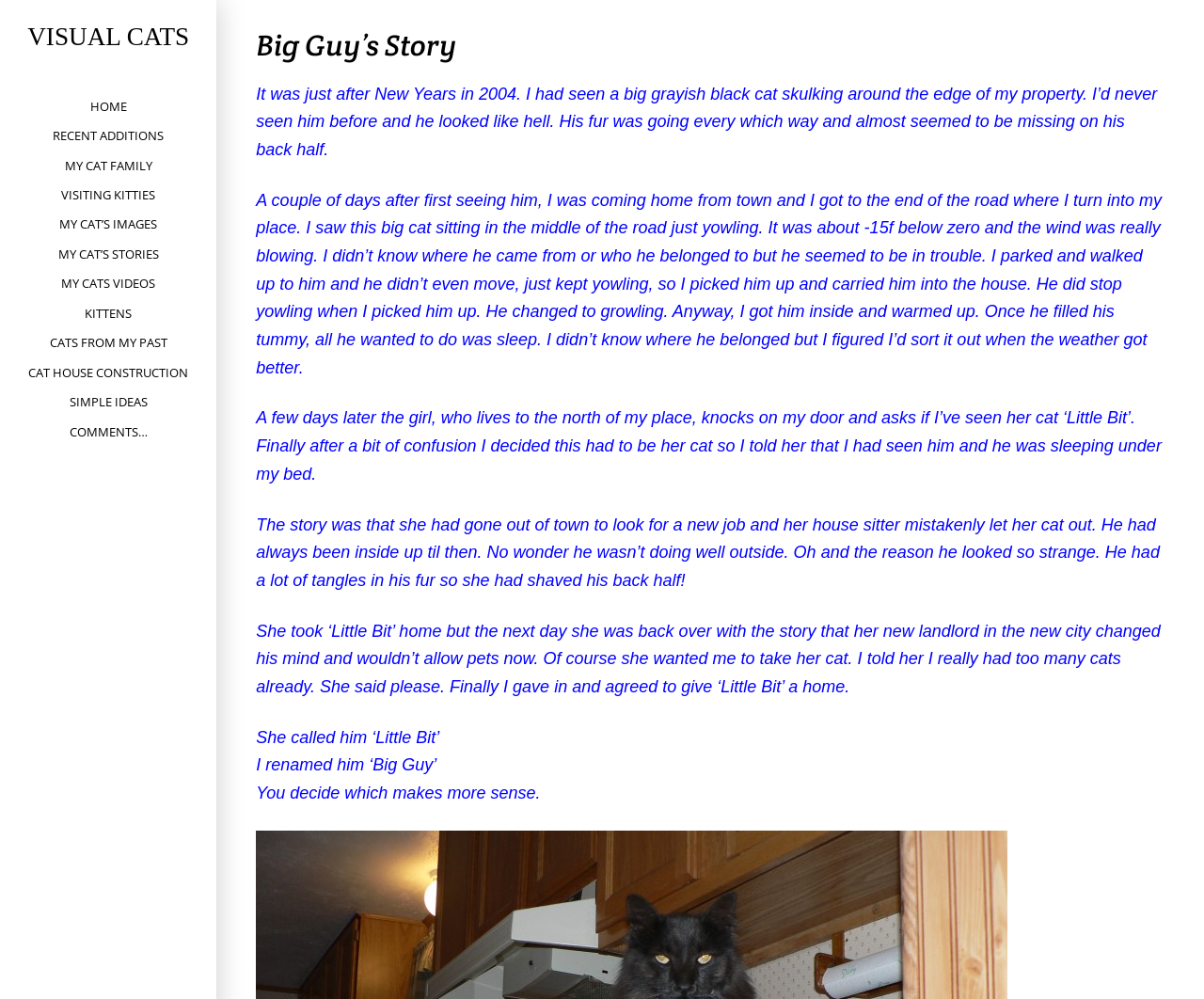Determine the bounding box coordinates for the clickable element required to fulfill the instruction: "Read Big Guy’s Story". Provide the coordinates as four float numbers between 0 and 1, i.e., [left, top, right, bottom].

[0.213, 0.03, 0.967, 0.062]